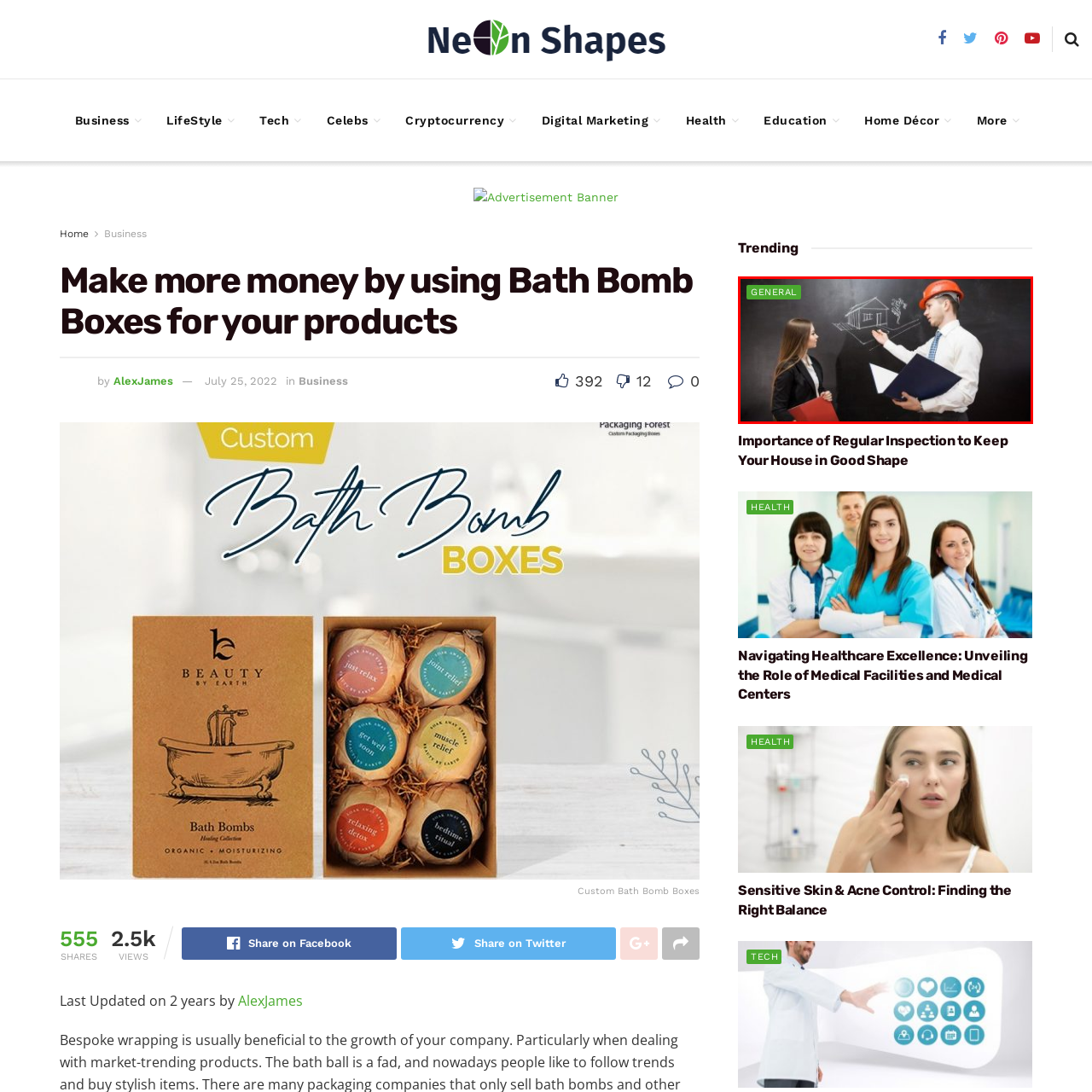Focus on the picture inside the red-framed area and provide a one-word or short phrase response to the following question:
What is the topic of discussion?

Construction or architecture